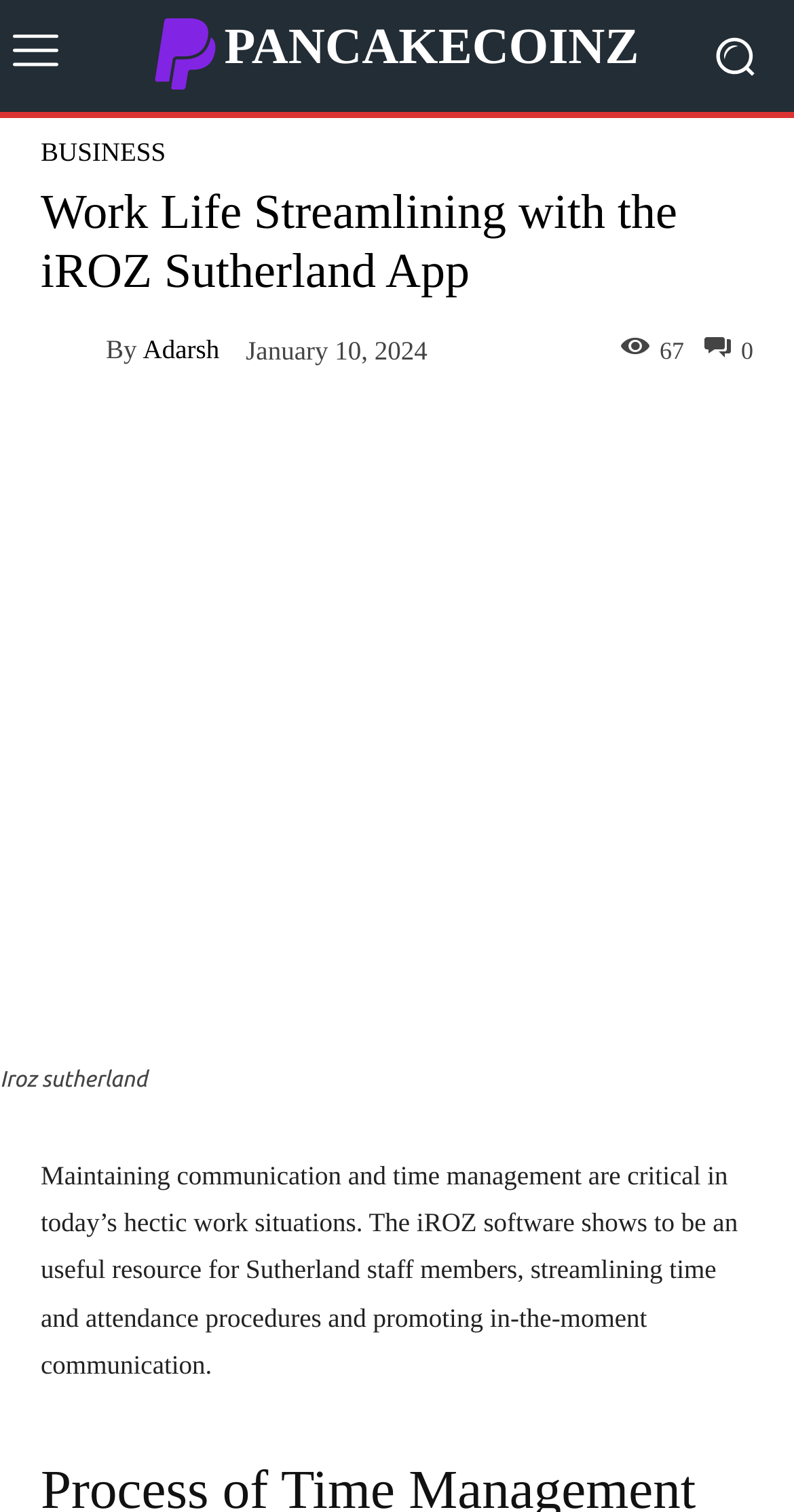Determine the bounding box coordinates for the HTML element mentioned in the following description: "CONTACT". The coordinates should be a list of four floats ranging from 0 to 1, represented as [left, top, right, bottom].

None